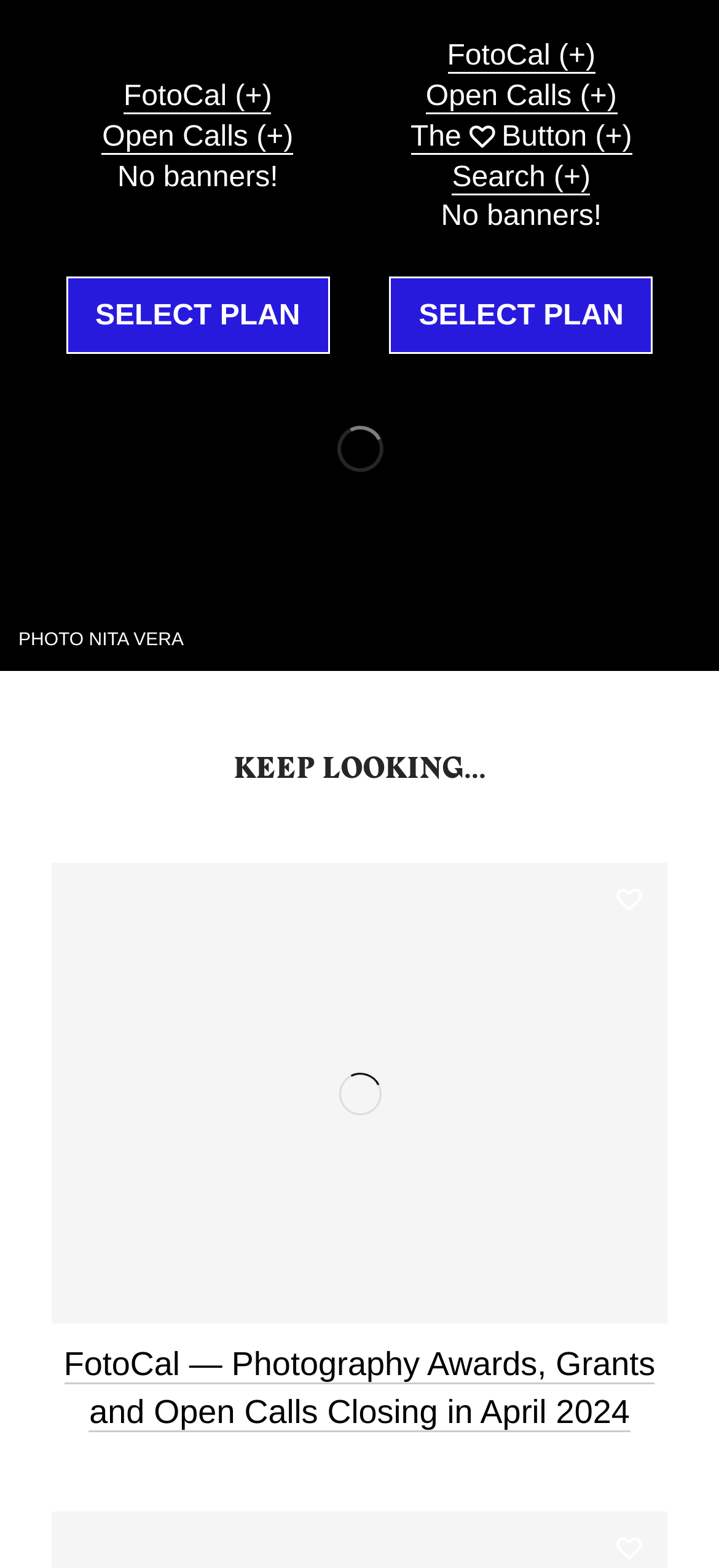What is the title of the article? Please answer the question using a single word or phrase based on the image.

FotoCal — Photography Awards, Grants and Open Calls Closing in April 2024